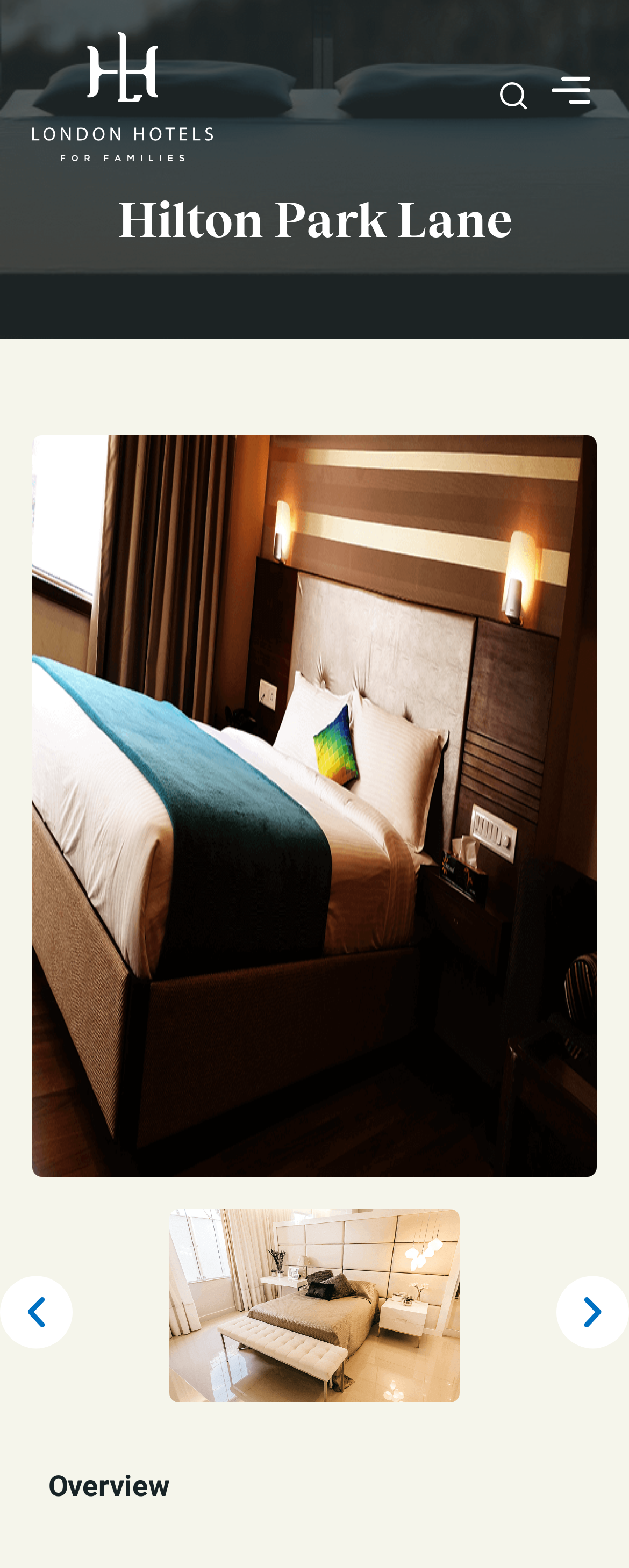Reply to the question with a single word or phrase:
How many links are at the top of the page?

3